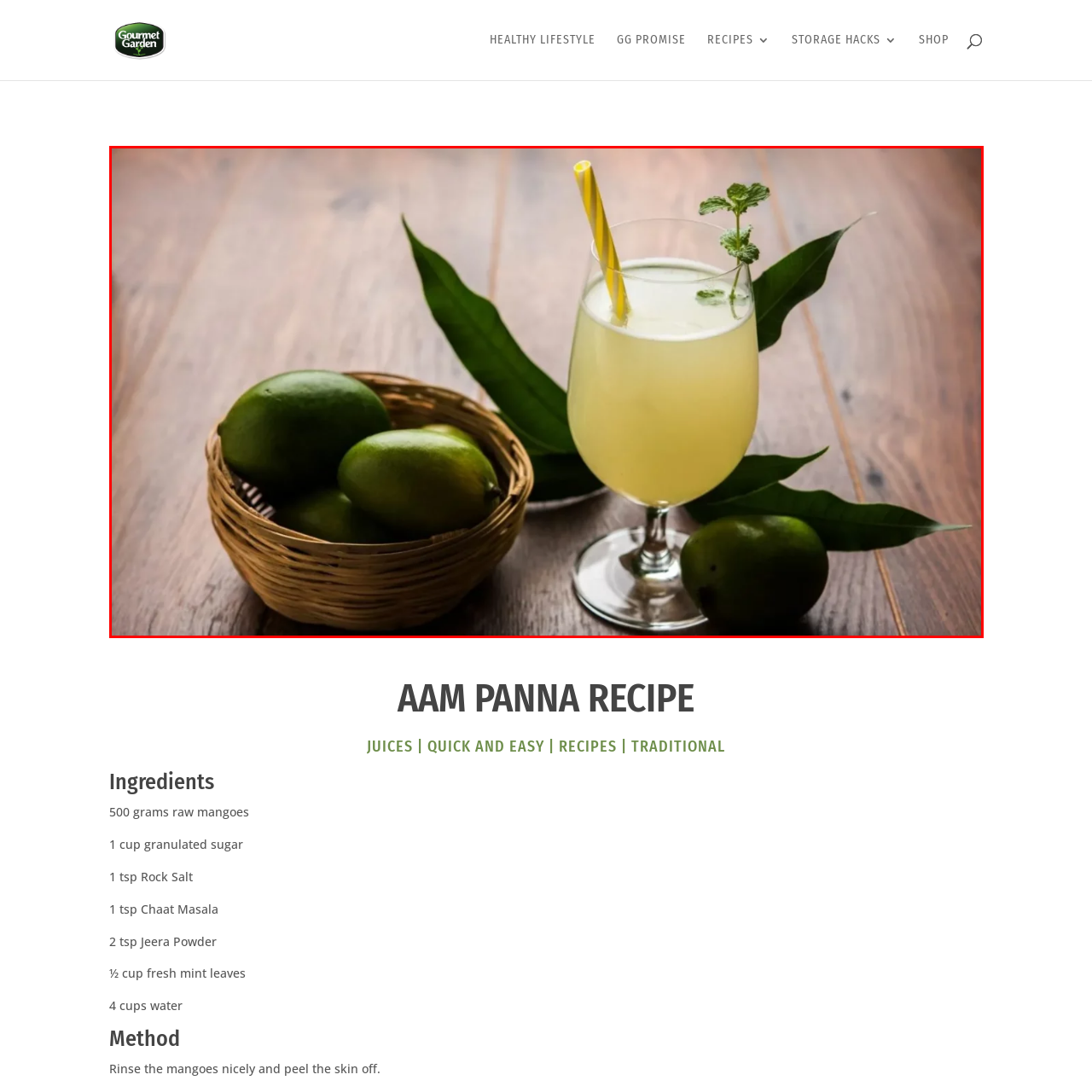Generate a detailed description of the image highlighted within the red border.

The image showcases a refreshing glass of Aam Panna, a traditional Indian drink made from raw mangoes. The drink, served in an elegant glass, is light yellow and garnished with a sprig of fresh mint, adding a touch of greenery. A yellow straw is inserted into the glass, inviting a sip. Next to the glass, there is a woven basket filled with plump, green mangoes, which likely serve as the primary ingredient for the drink. Surrounding the drink and the basket are several green leaves, enhancing the natural and fresh aesthetic of the scene. The wooden surface beneath adds warmth and a rustic charm to the overall presentation, perfectly capturing the essence of summer refreshment.